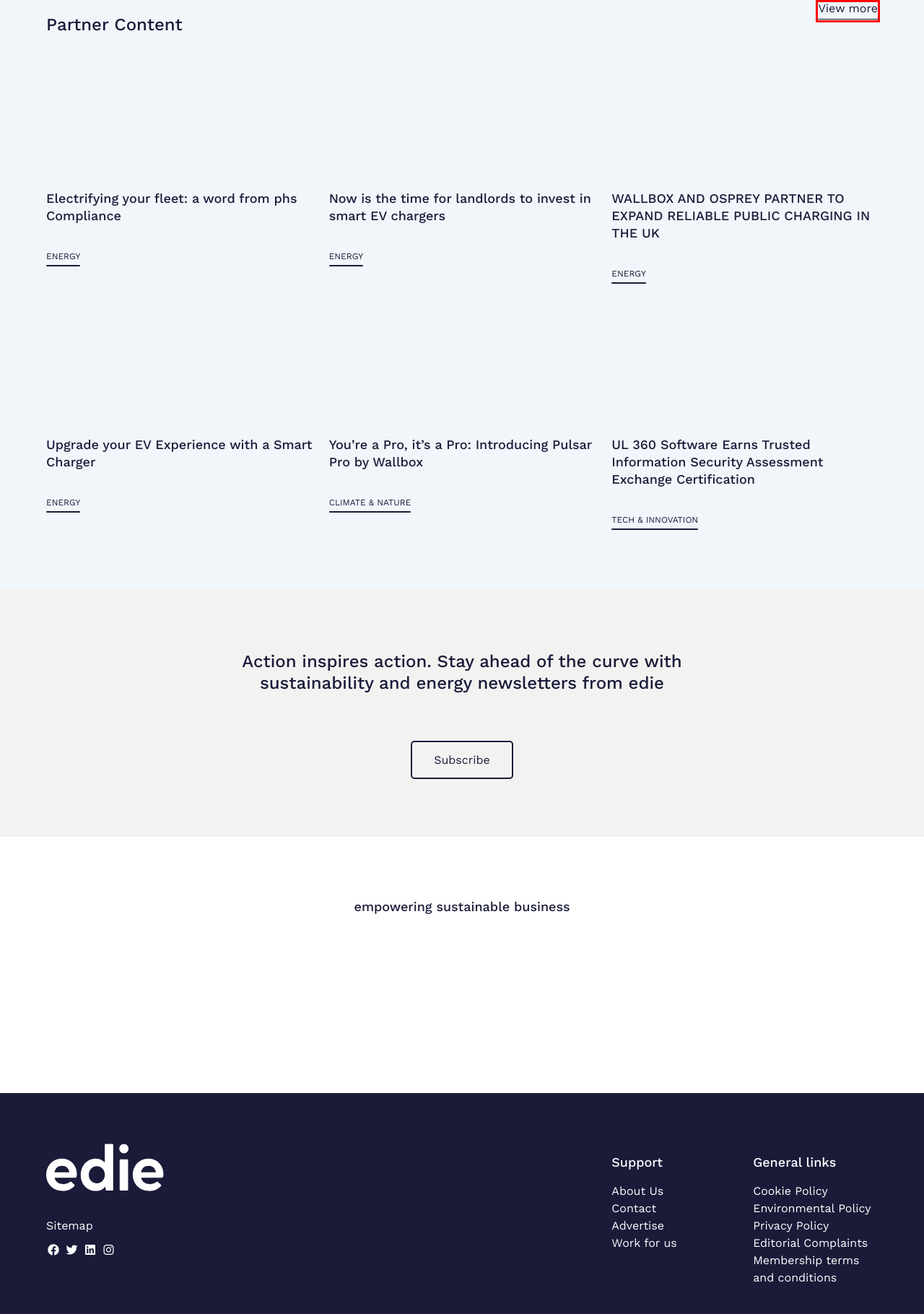Examine the webpage screenshot and identify the UI element enclosed in the red bounding box. Pick the webpage description that most accurately matches the new webpage after clicking the selected element. Here are the candidates:
A. Partner Content – edie
B. You're a Pro, it's a Pro: Introducing Pulsar Pro by Wallbox - edie
C. Upgrade your EV Experience with a Smart Charger - edie
D. UL 360 Software Earns Trusted Information Security Assessment Exchange Certification - edie
E. 30 Under 30 - edie
F. WALLBOX AND OSPREY PARTNER TO EXPAND RELIABLE PUBLIC CHARGING IN THE UK - edie
G. About Us | edie - driving sustainability in business
H. Mission Possible - edie

A